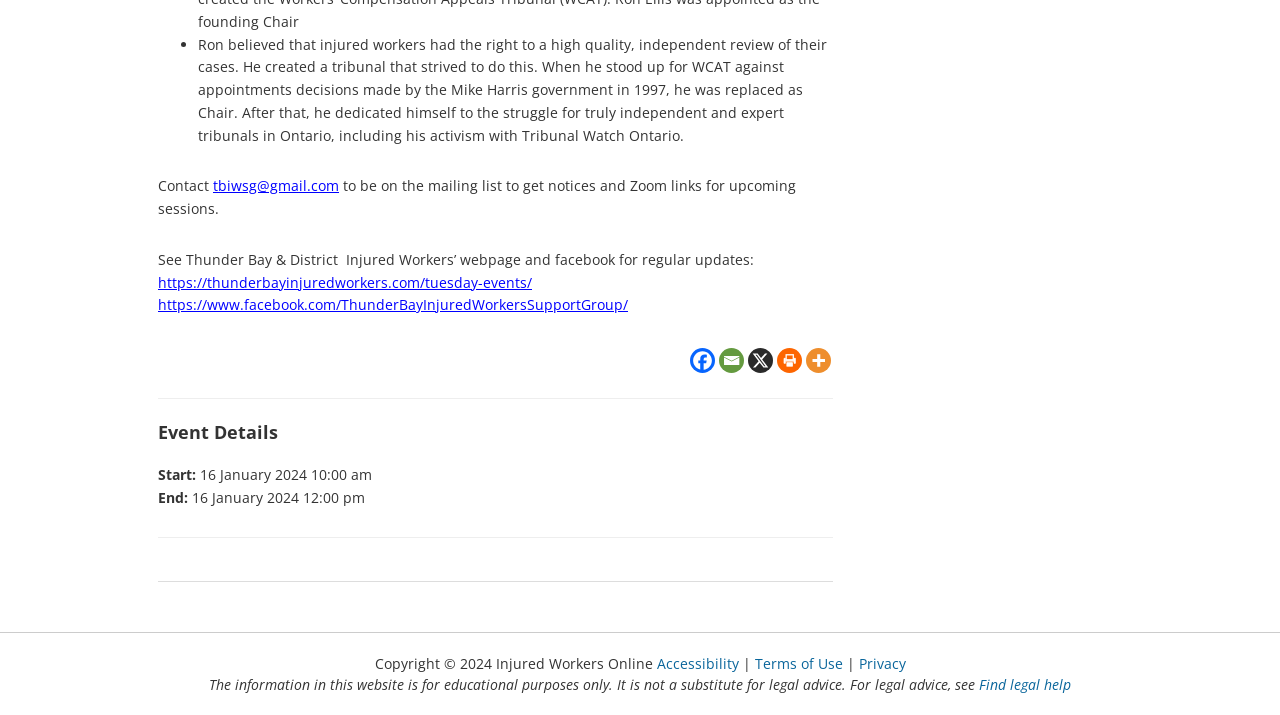Given the following UI element description: "Terms of Use", find the bounding box coordinates in the webpage screenshot.

[0.589, 0.915, 0.658, 0.942]